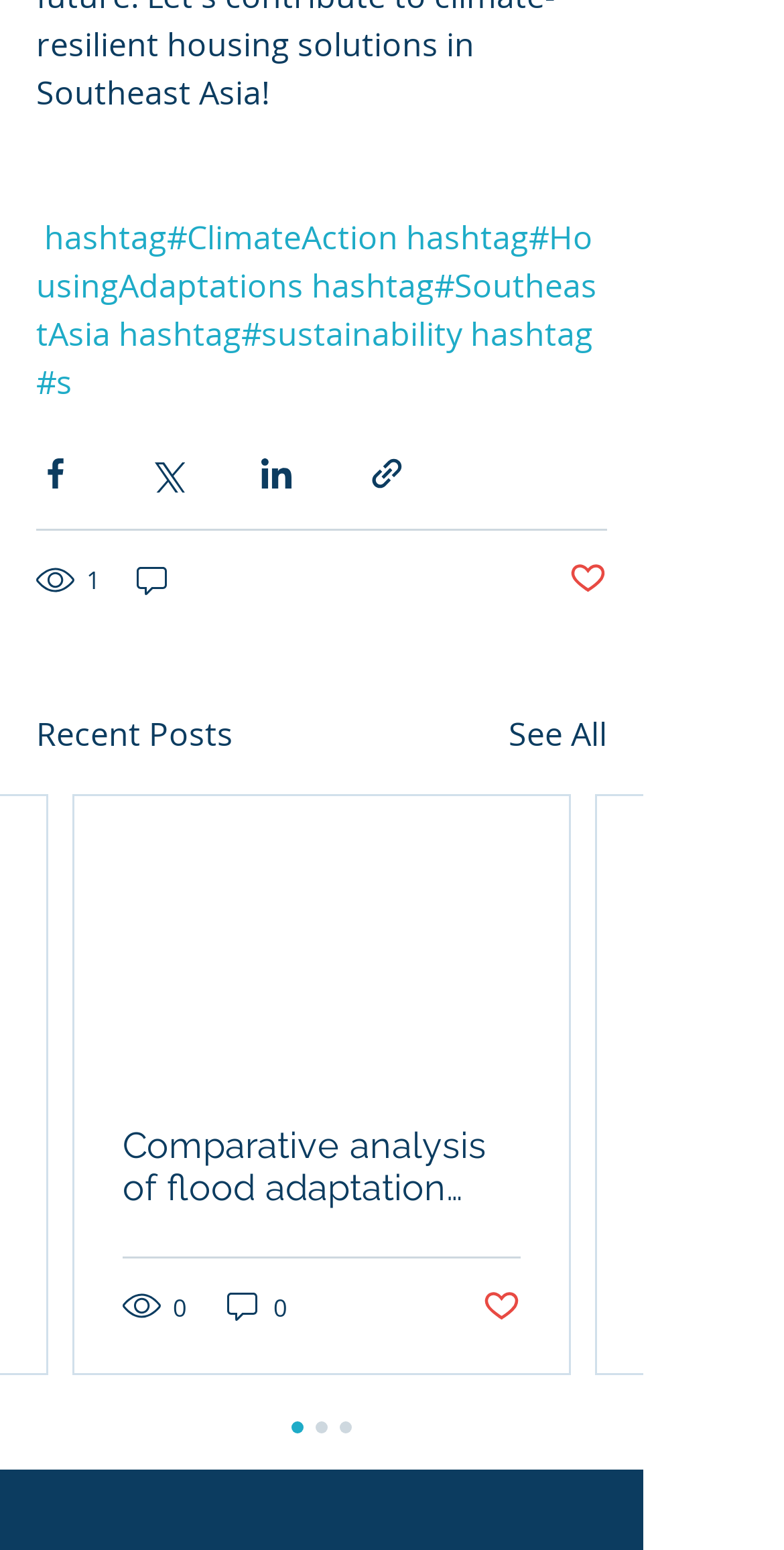What is the status of the post?
Please respond to the question with a detailed and informative answer.

The status of the post is located at the bottom of the post, and it is 'Post not marked as liked'. This suggests that the post has not been liked by anyone yet.